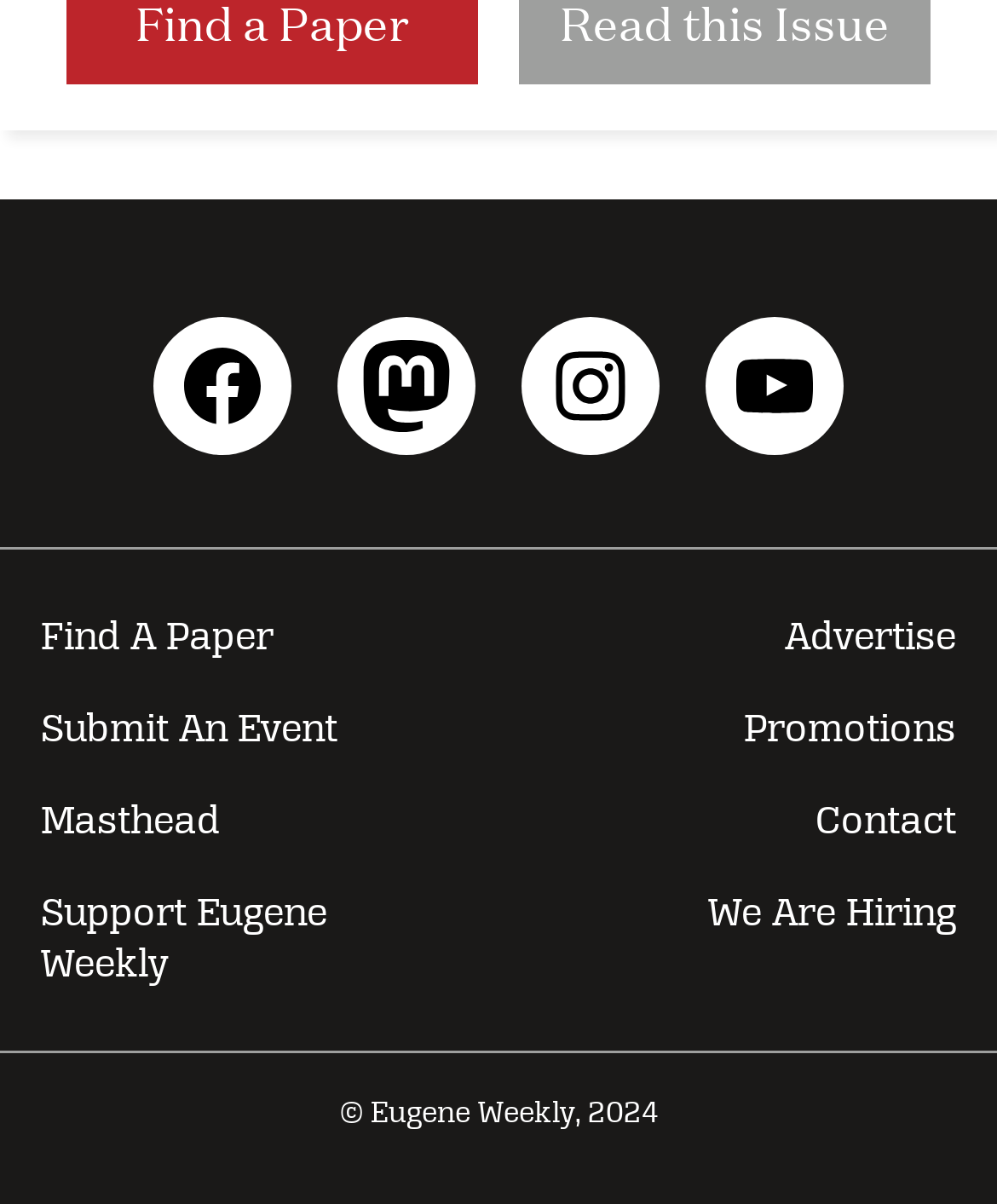Answer the question in a single word or phrase:
How many links are in the middle section?

8